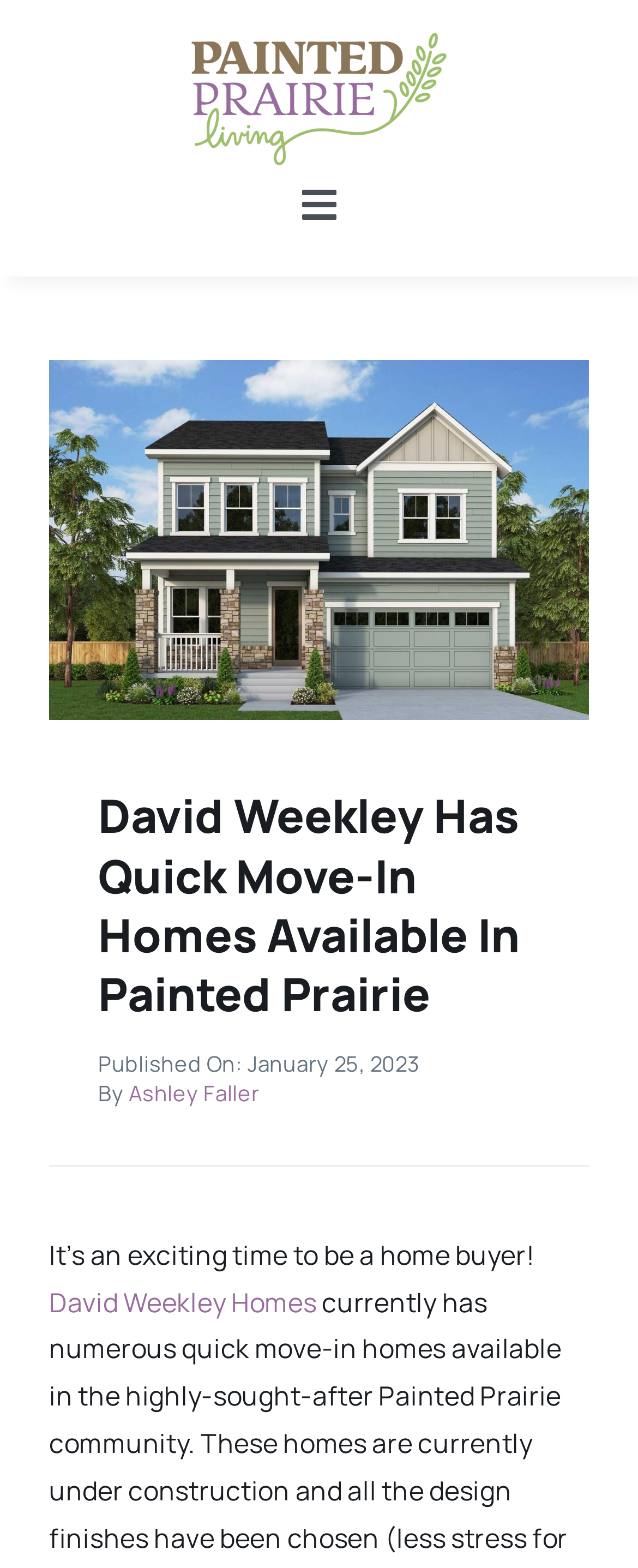Please answer the following question using a single word or phrase: What is the date of the latest article?

January 25, 2023